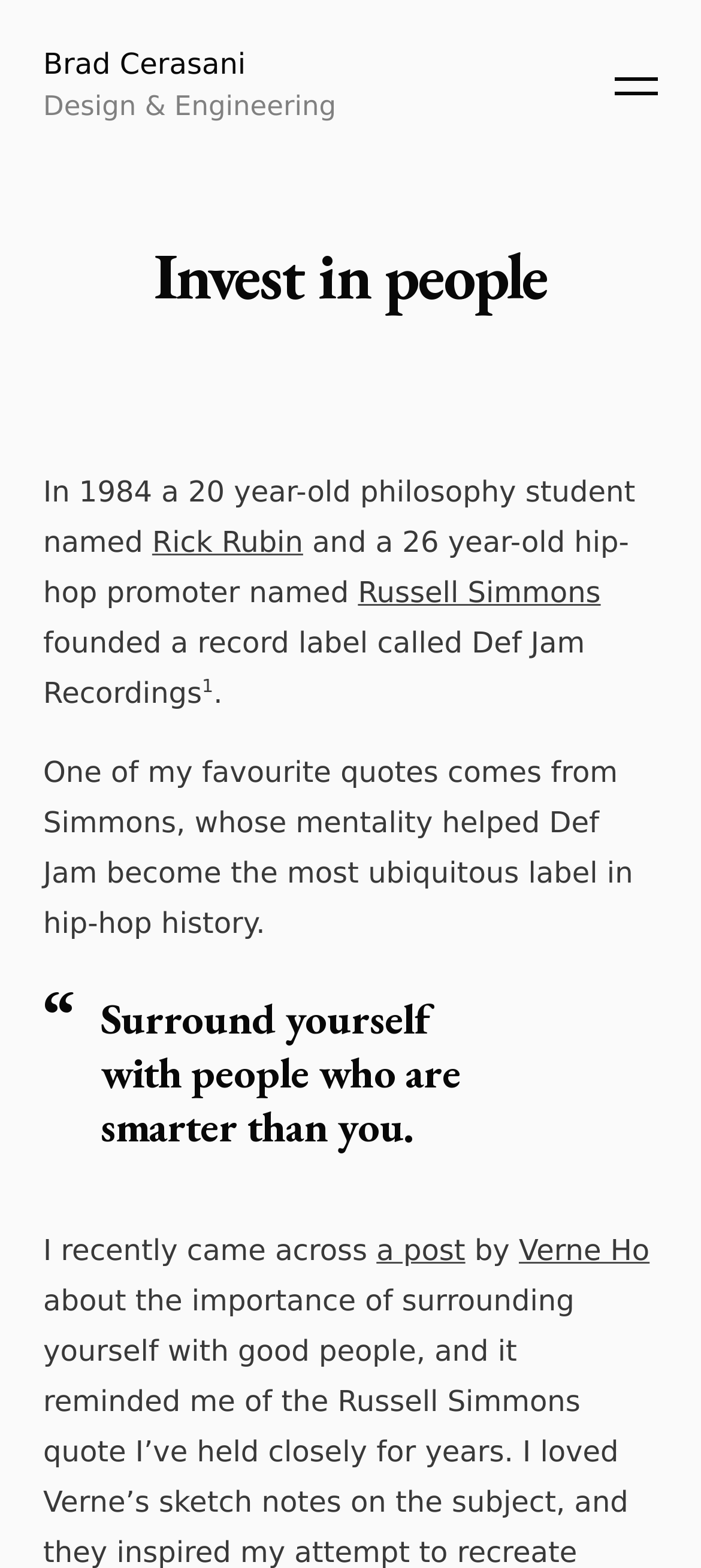Given the webpage screenshot and the description, determine the bounding box coordinates (top-left x, top-left y, bottom-right x, bottom-right y) that define the location of the UI element matching this description: parent_node: Brad Cerasani

[0.826, 0.028, 0.99, 0.083]